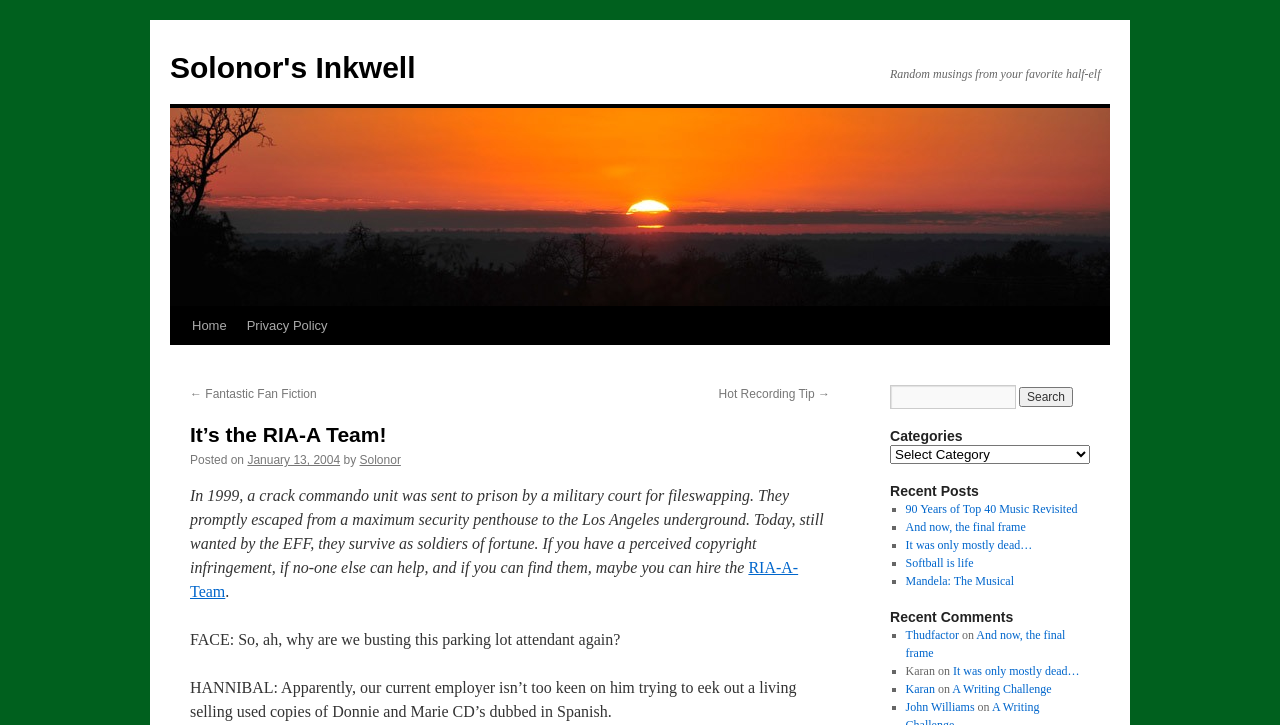Identify the bounding box coordinates of the region I need to click to complete this instruction: "Go to the home page".

[0.142, 0.423, 0.185, 0.476]